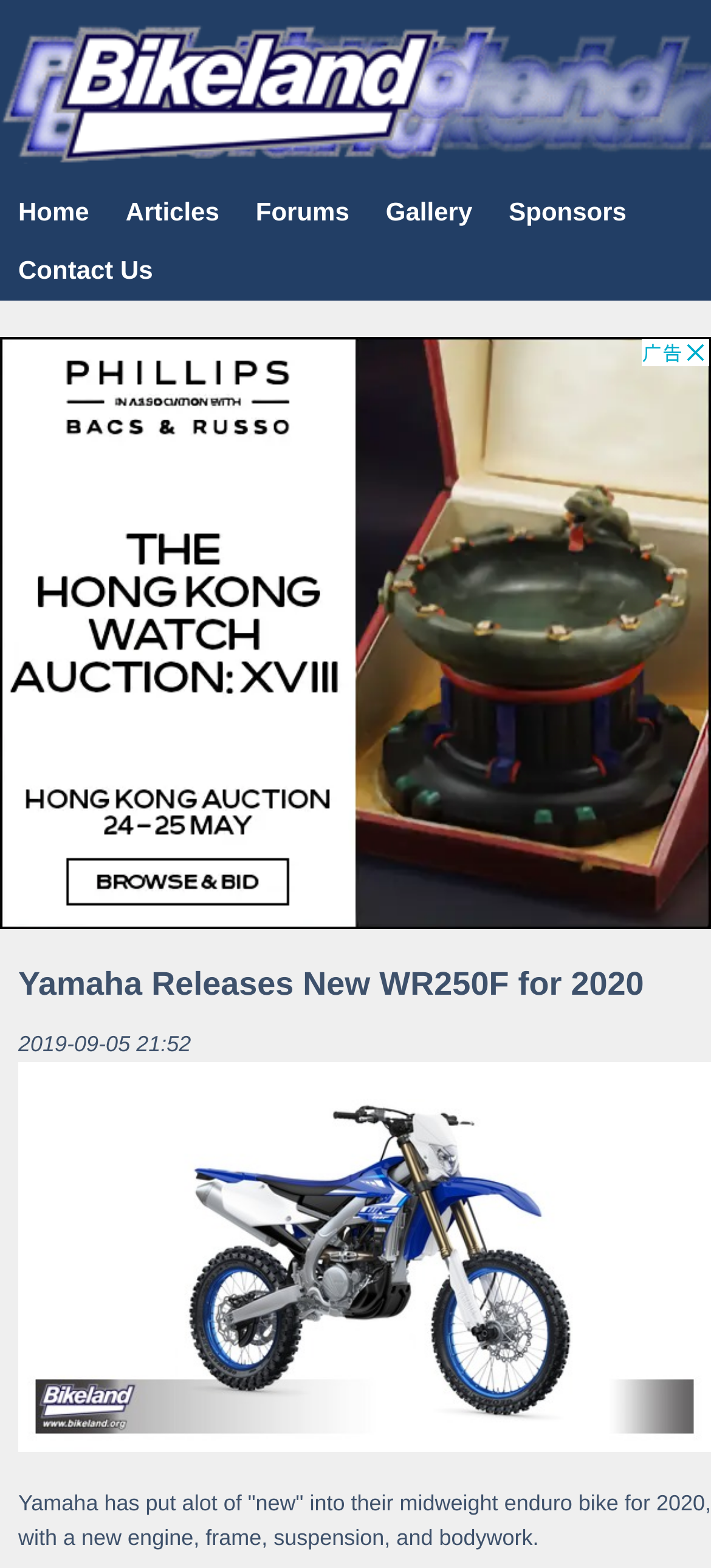Please specify the bounding box coordinates of the element that should be clicked to execute the given instruction: 'Read the article about Yamaha Releases New WR250F for 2020'. Ensure the coordinates are four float numbers between 0 and 1, expressed as [left, top, right, bottom].

[0.026, 0.613, 1.0, 0.641]